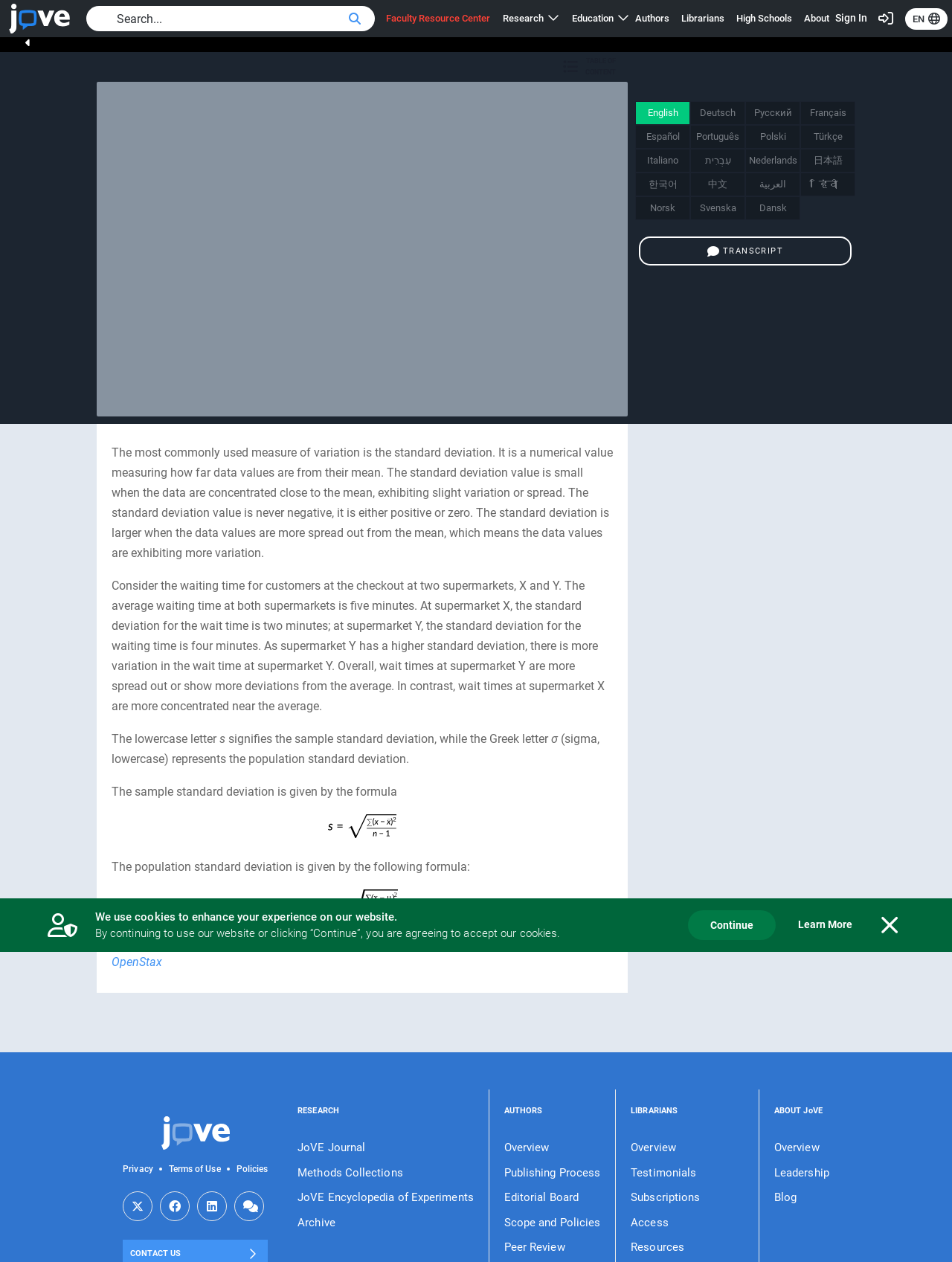Could you indicate the bounding box coordinates of the region to click in order to complete this instruction: "Read the transcript".

[0.671, 0.187, 0.895, 0.211]